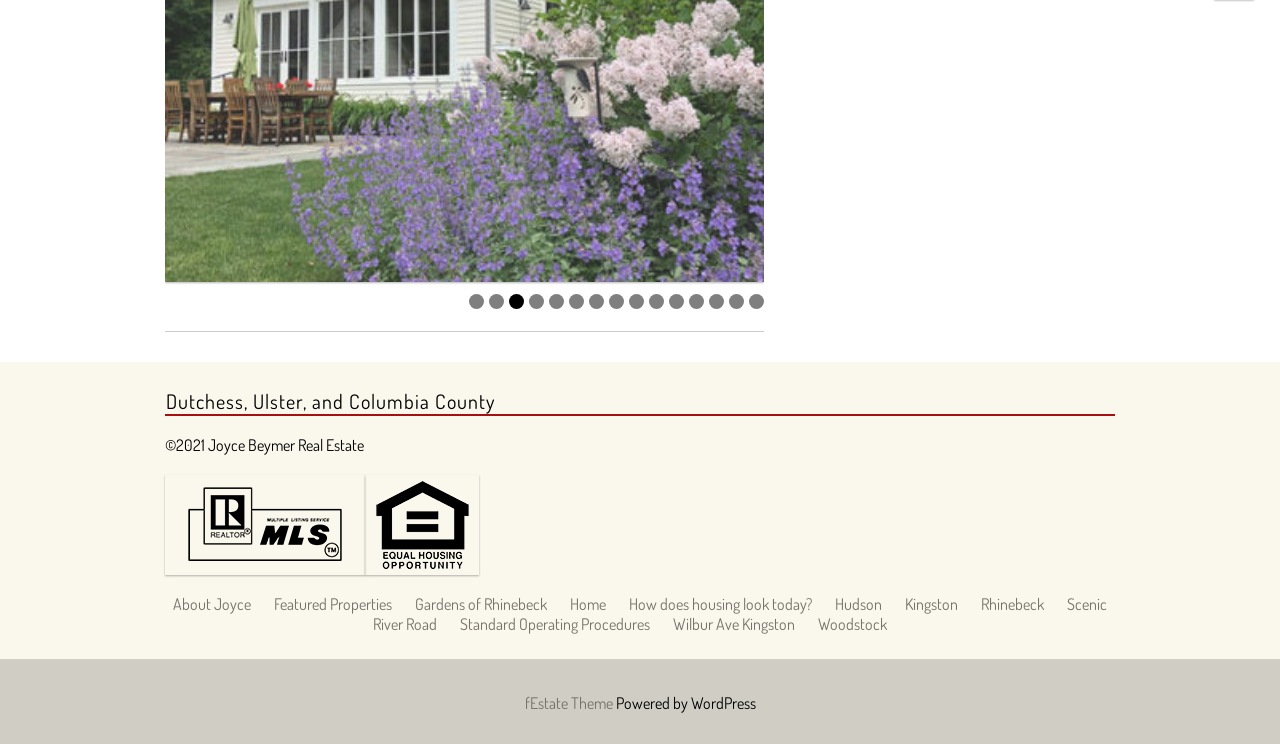Identify the bounding box coordinates for the element that needs to be clicked to fulfill this instruction: "Explore the Gardens of Rhinebeck". Provide the coordinates in the format of four float numbers between 0 and 1: [left, top, right, bottom].

[0.324, 0.799, 0.427, 0.826]